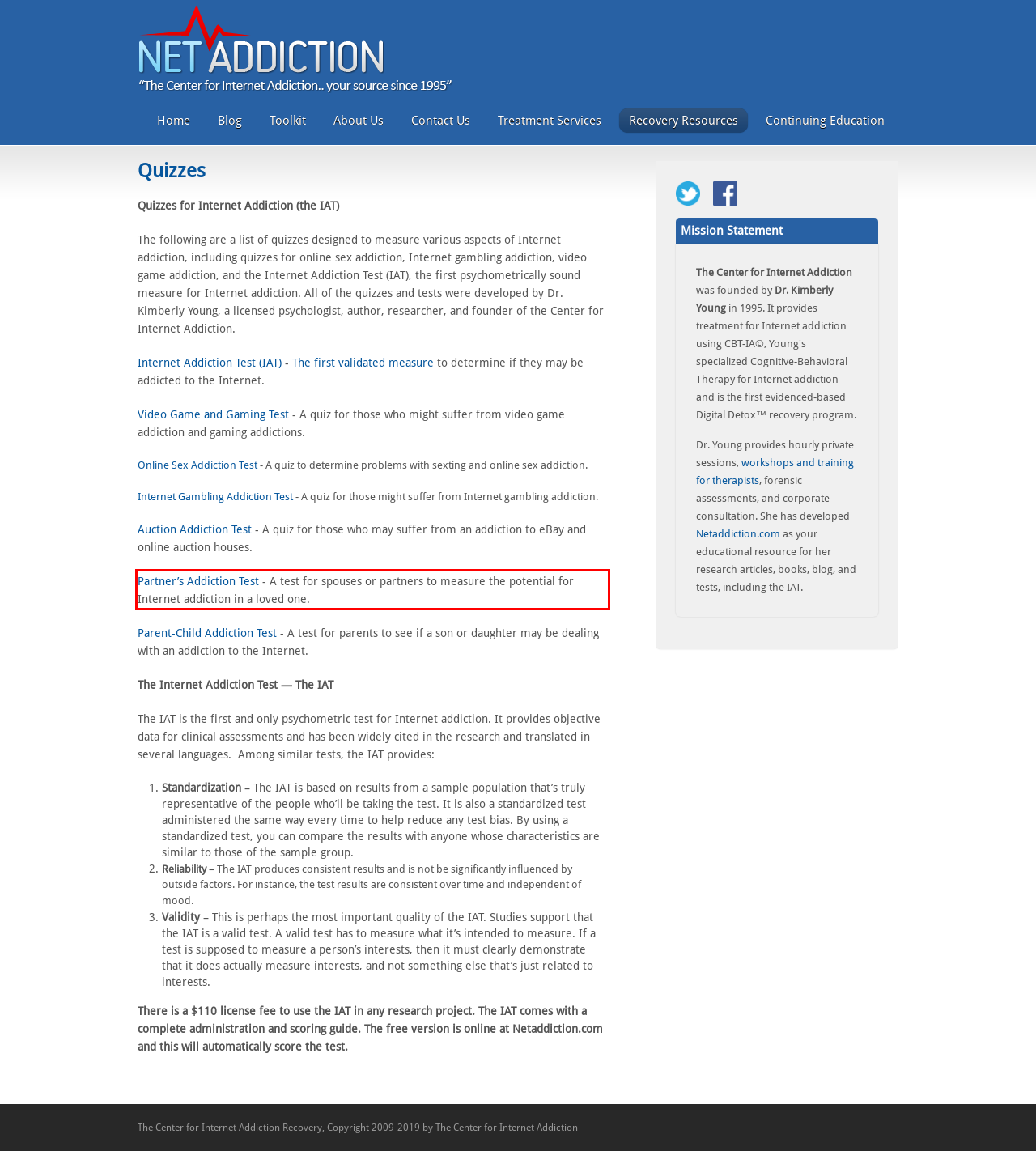You are presented with a screenshot containing a red rectangle. Extract the text found inside this red bounding box.

Partner’s Addiction Test - A test for spouses or partners to measure the potential for Internet addiction in a loved one.